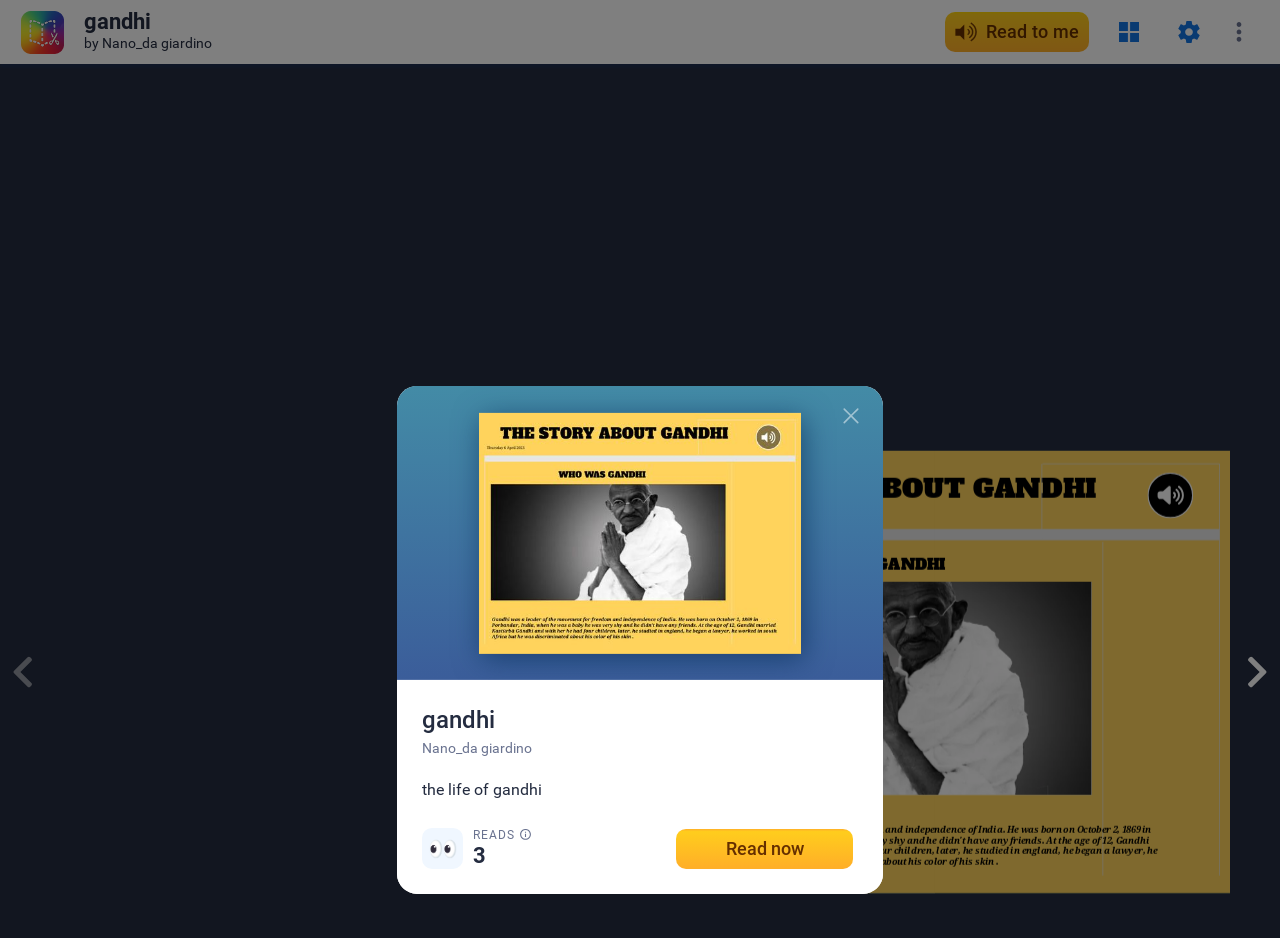Who is the author of the book?
Refer to the screenshot and respond with a concise word or phrase.

Nano_da giardino